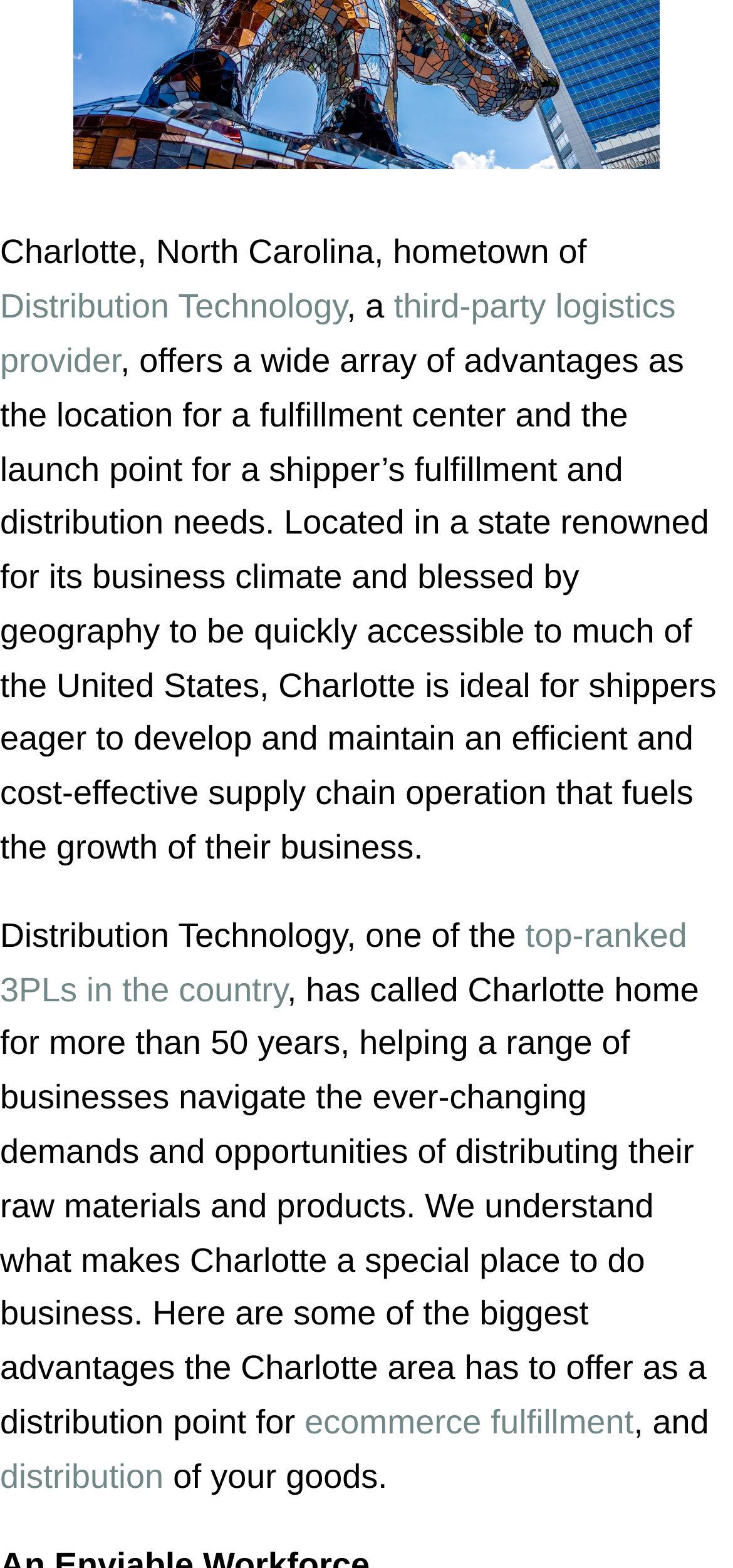What is the hometown of Distribution Technology?
Kindly answer the question with as much detail as you can.

The answer can be found in the first sentence of the webpage, which states 'Charlotte, North Carolina, hometown of Distribution Technology'.